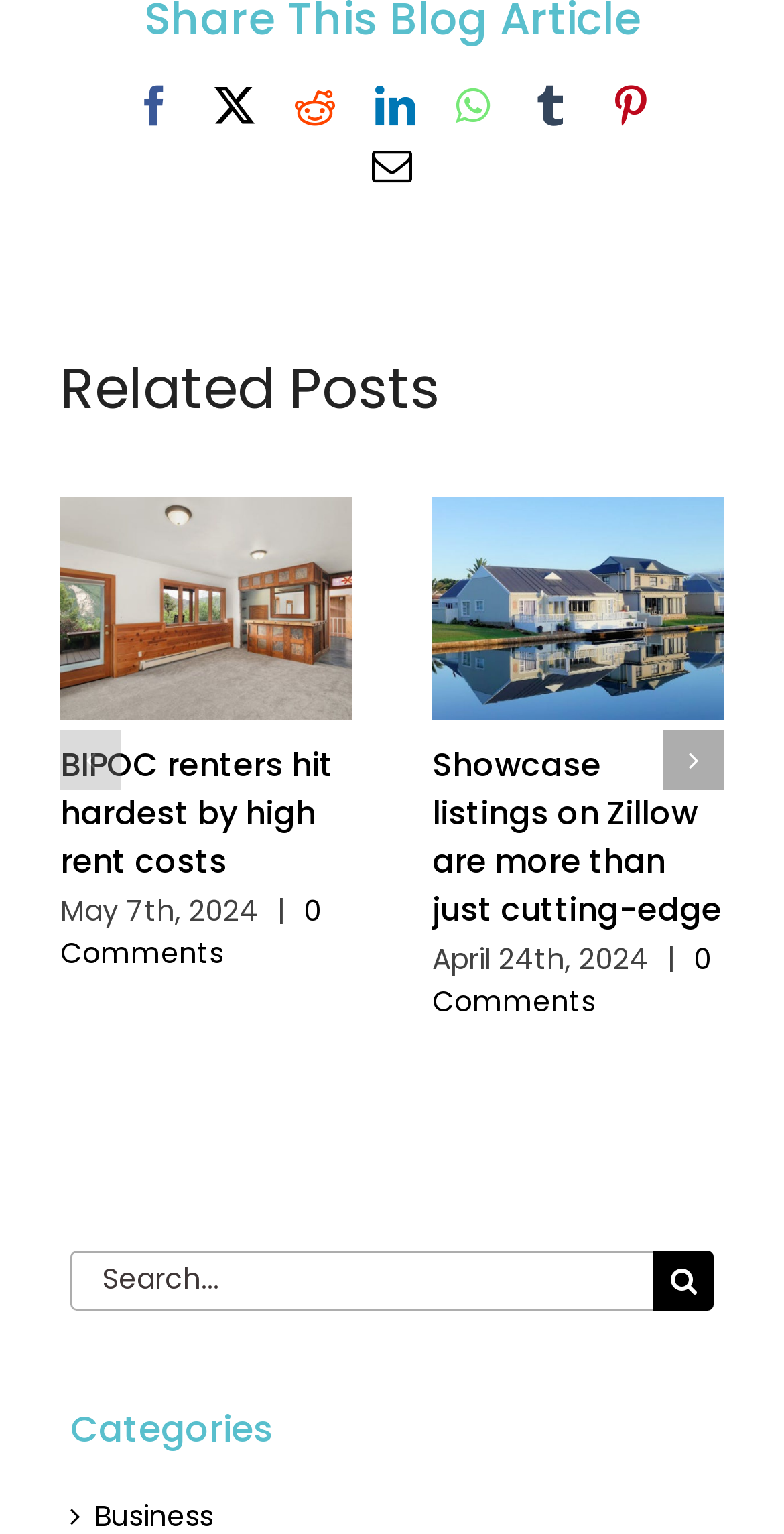What is the date of the second related post?
Please provide a single word or phrase as the answer based on the screenshot.

April 24th, 2024